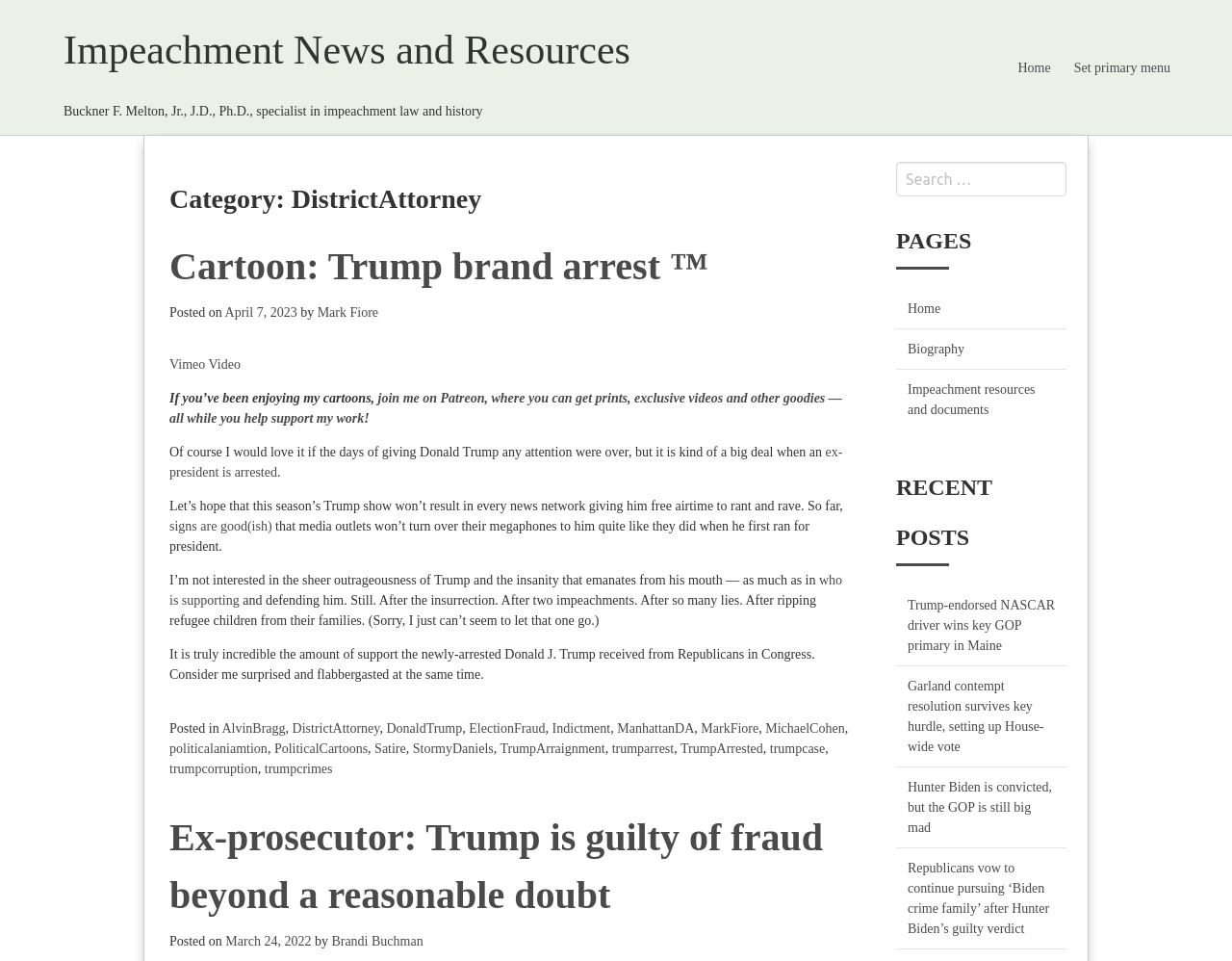Extract the bounding box coordinates for the HTML element that matches this description: "events". The coordinates should be four float numbers between 0 and 1, i.e., [left, top, right, bottom].

None